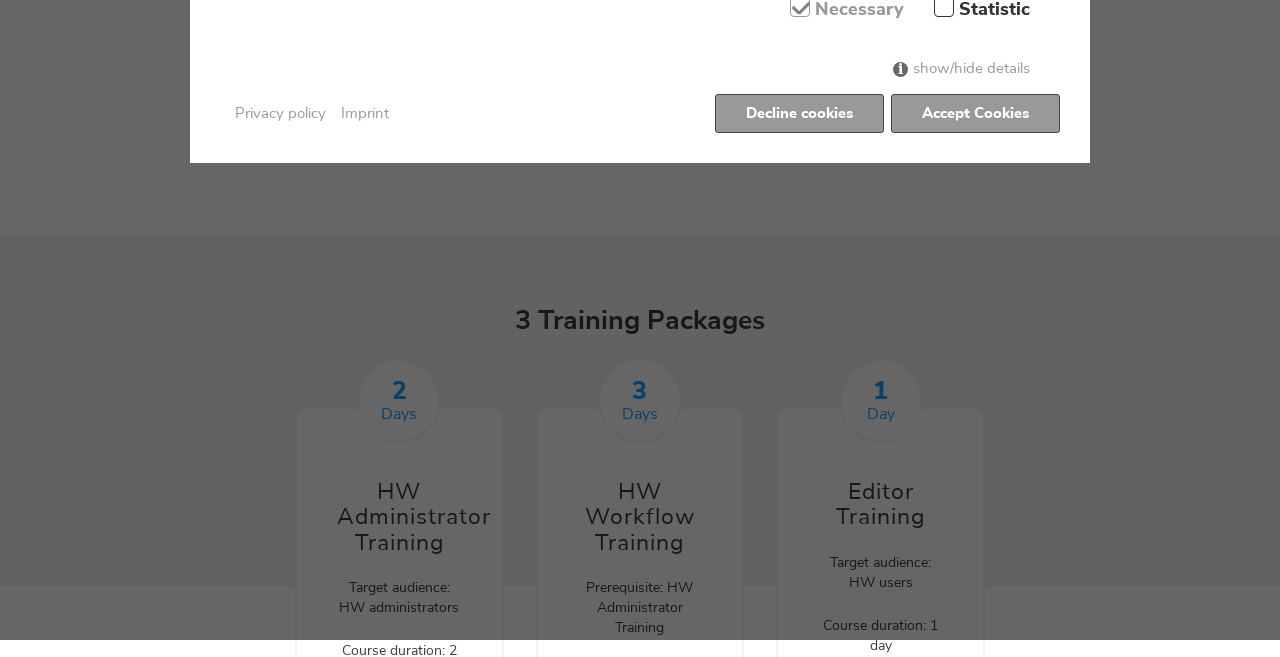Determine the bounding box coordinates for the UI element with the following description: "Decline cookies". The coordinates should be four float numbers between 0 and 1, represented as [left, top, right, bottom].

[0.558, 0.143, 0.69, 0.202]